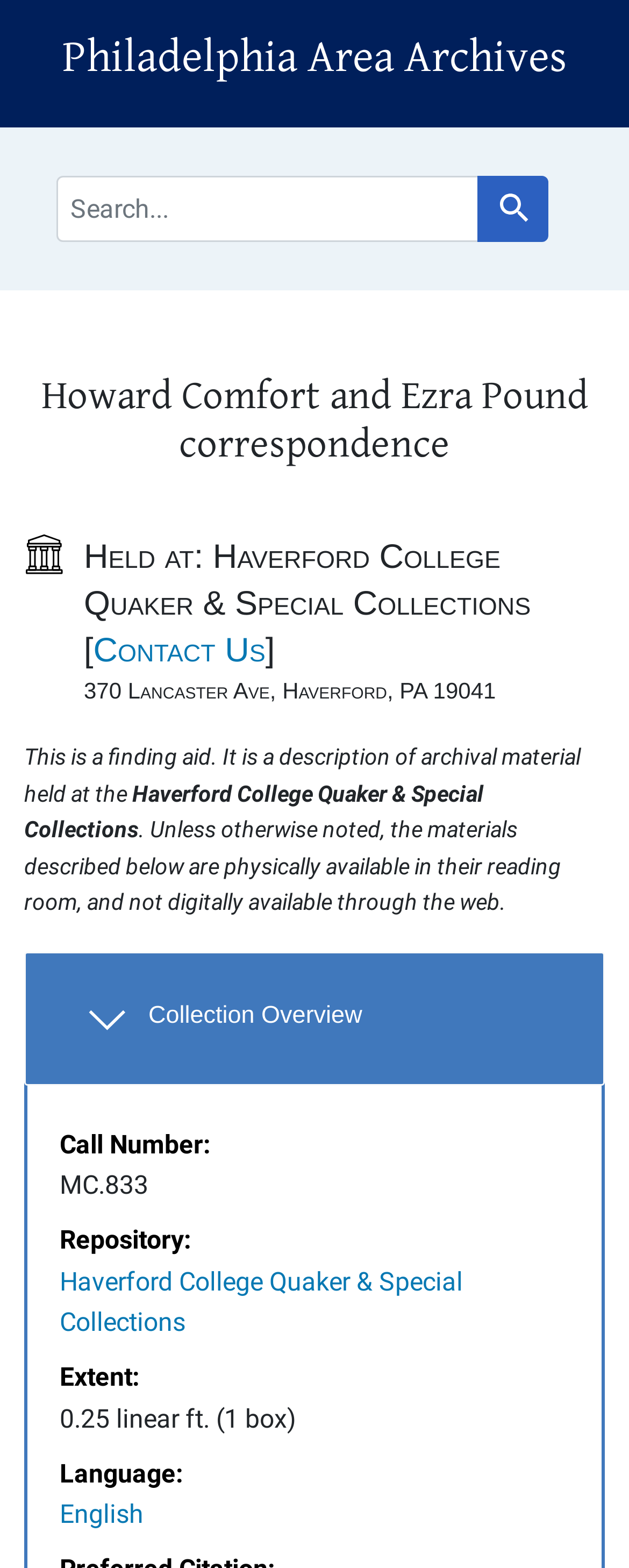Please indicate the bounding box coordinates for the clickable area to complete the following task: "View the privacy policy". The coordinates should be specified as four float numbers between 0 and 1, i.e., [left, top, right, bottom].

None